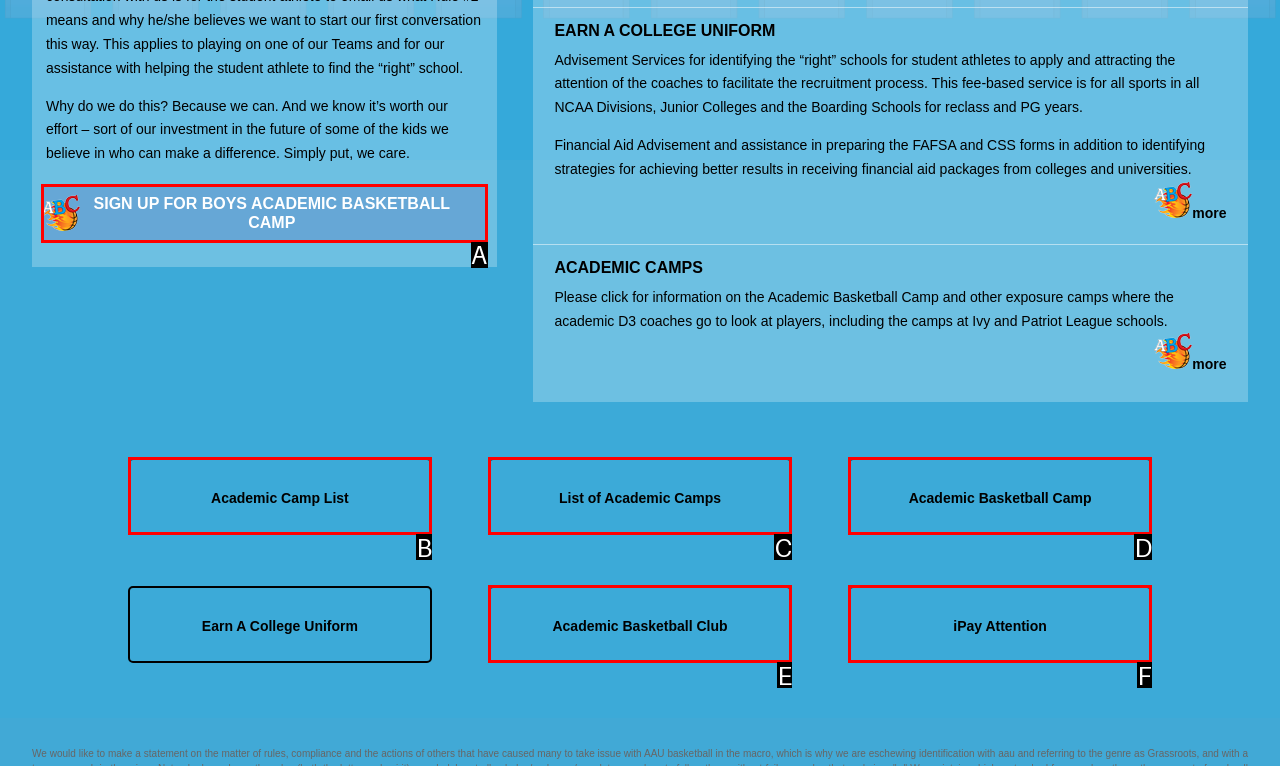With the provided description: Academic Camp List, select the most suitable HTML element. Respond with the letter of the selected option.

B